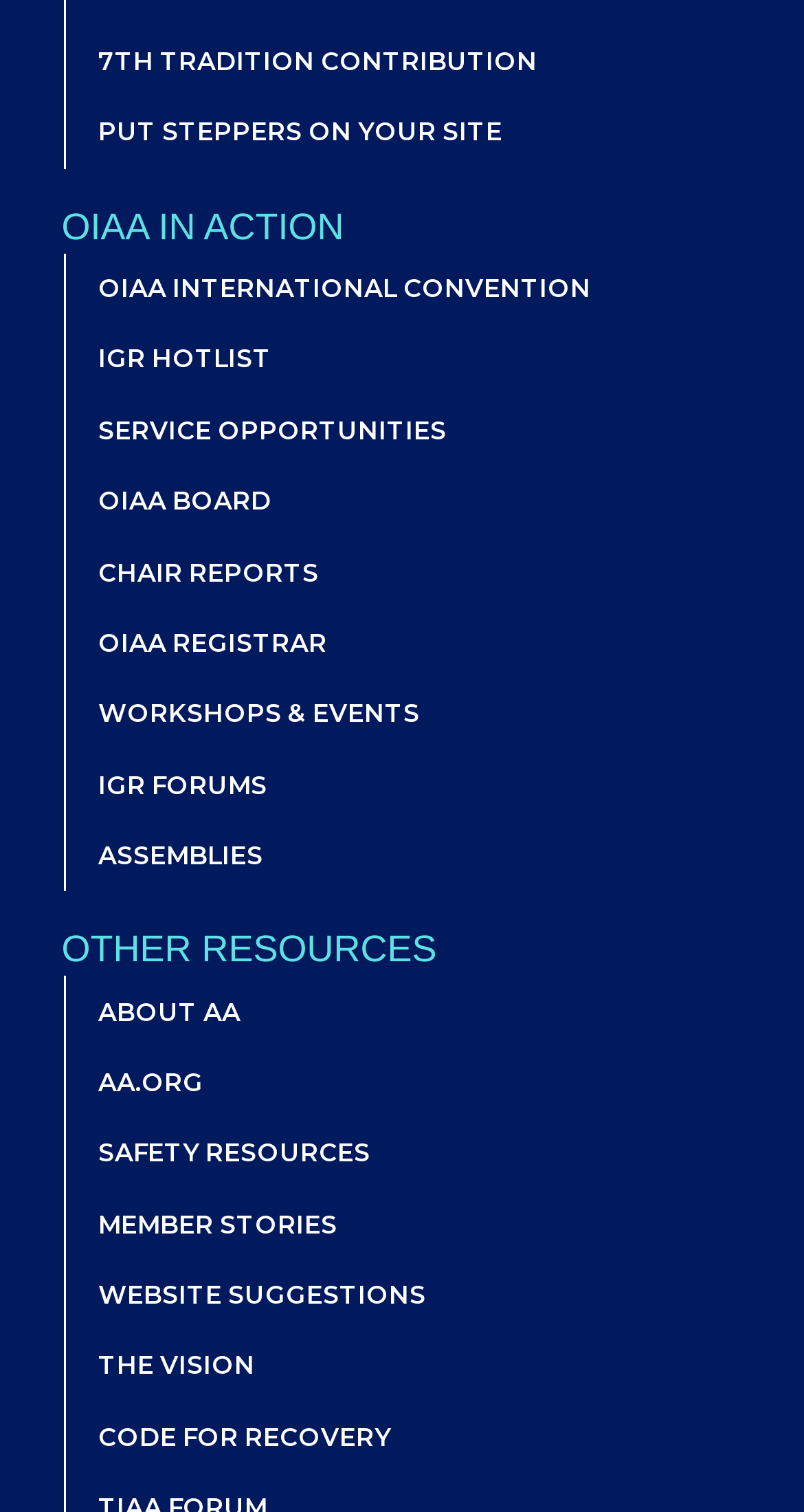How many links are there under the 'OTHER RESOURCES' heading?
Answer with a single word or phrase by referring to the visual content.

6